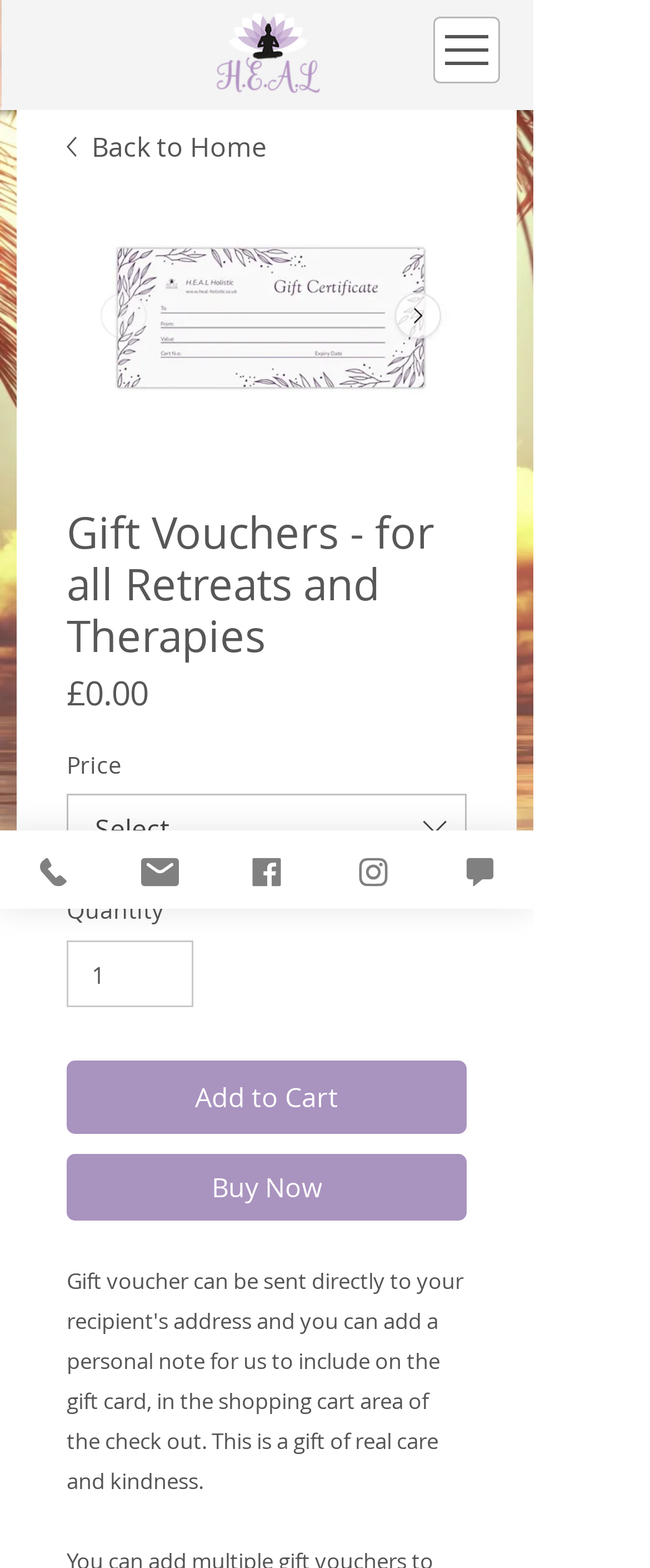Using the element description: "Buy Now", determine the bounding box coordinates. The coordinates should be in the format [left, top, right, bottom], with values between 0 and 1.

[0.103, 0.736, 0.718, 0.779]